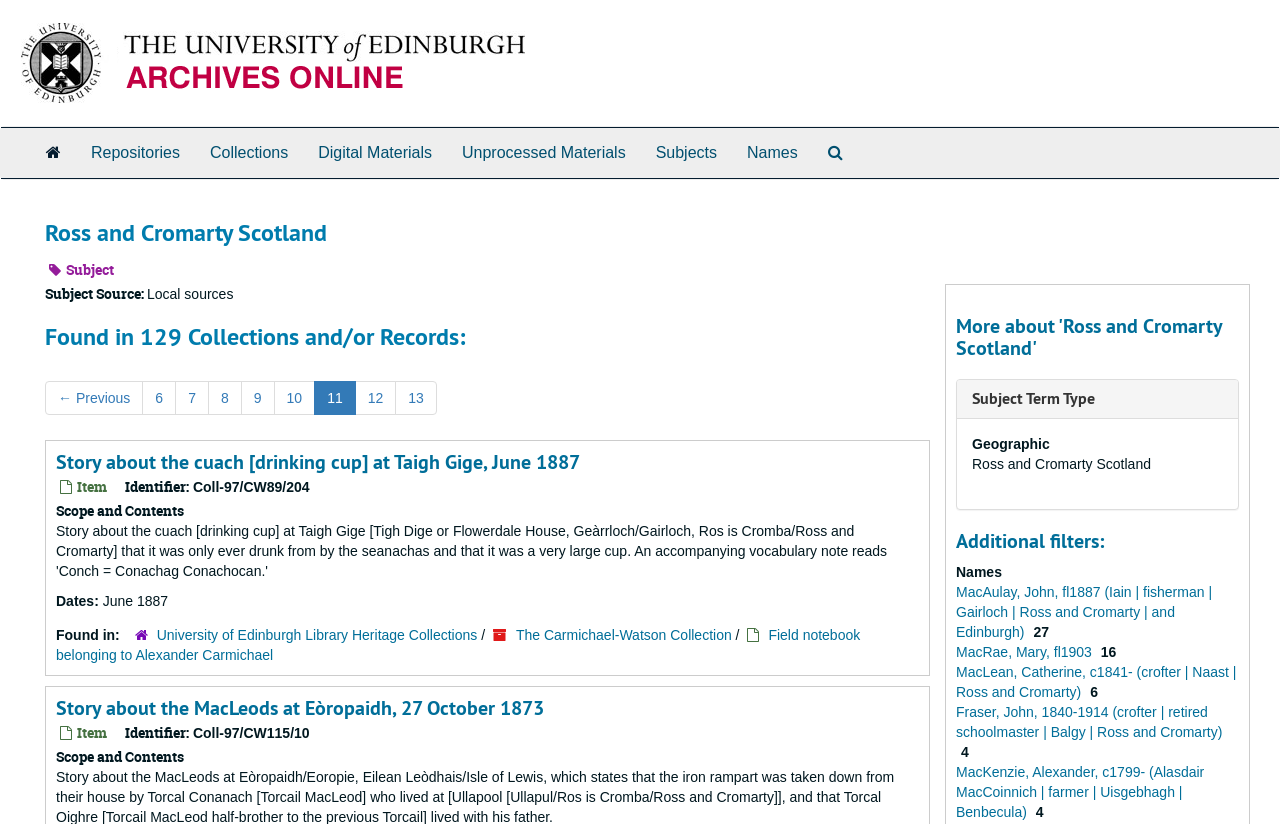Generate a thorough description of the webpage.

The webpage is about Ross and Cromarty Scotland, specifically showcasing archival collections and manuscripts from the University of Edinburgh. At the top, there is a navigation bar with links to repositories, collections, digital materials, unprocessed materials, subjects, names, and a search function. Below the navigation bar, there is a heading "Ross and Cromarty Scotland" followed by a brief description.

The main content of the page is divided into sections, each describing a specific archival item. The first section is about a story regarding a drinking cup at Taigh Gige in June 1887, with links to related collections and a description of the item. The second section is about a story regarding the MacLeods at Eòropaidh in 1873, with similar links and descriptions.

On the right side of the page, there is a section titled "More about 'Ross and Cromarty Scotland'" with a link to additional information. Below this section, there is a list of filters, including geographic and names filters, with links to related archival items.

Throughout the page, there are multiple links to various collections, repositories, and archival items, as well as descriptive text providing context and information about each item. The page appears to be a catalog or archive of historical materials related to Ross and Cromarty Scotland.